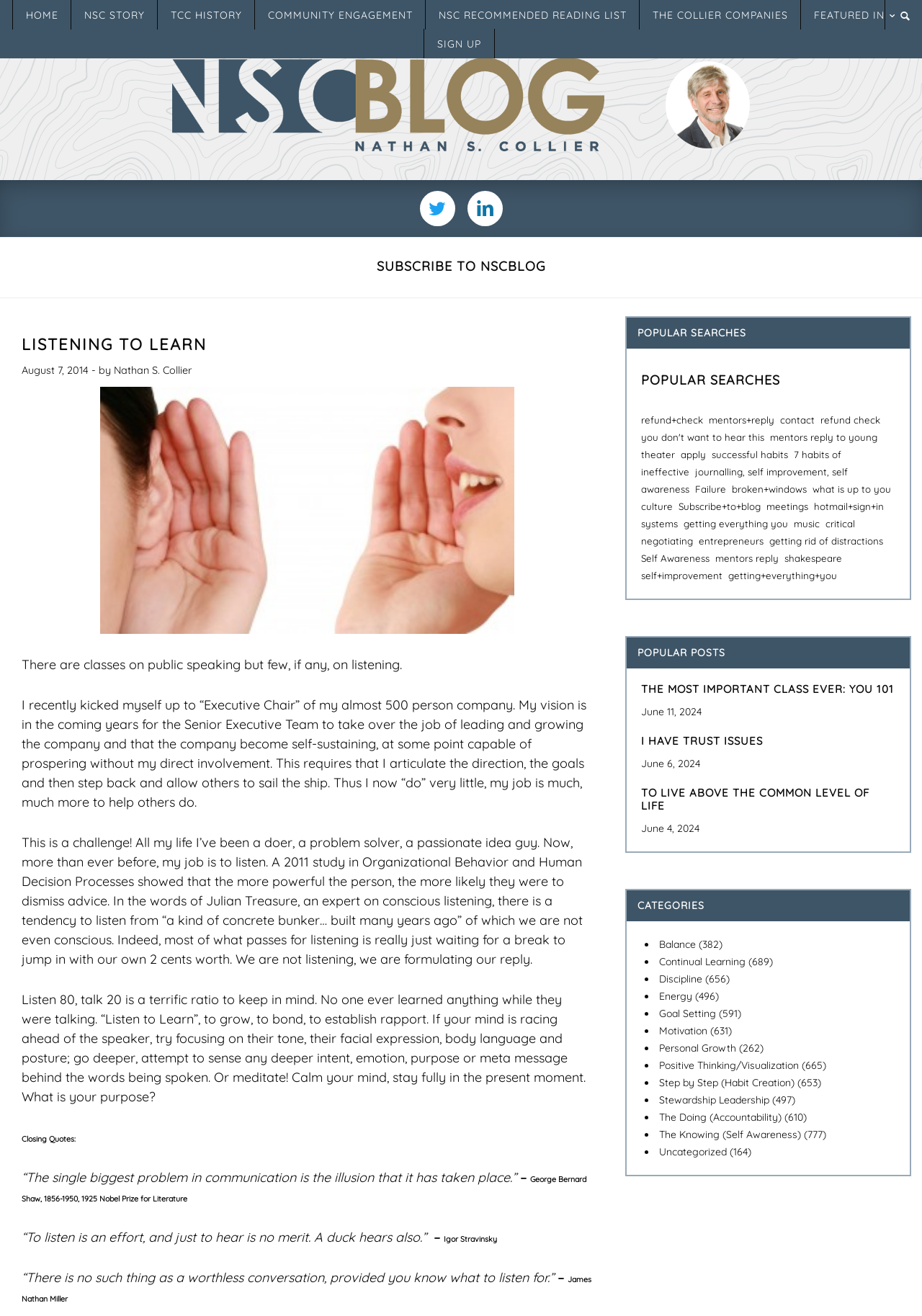Given the description of the UI element: "Positive Thinking/Visualization", predict the bounding box coordinates in the form of [left, top, right, bottom], with each value being a float between 0 and 1.

[0.715, 0.805, 0.867, 0.815]